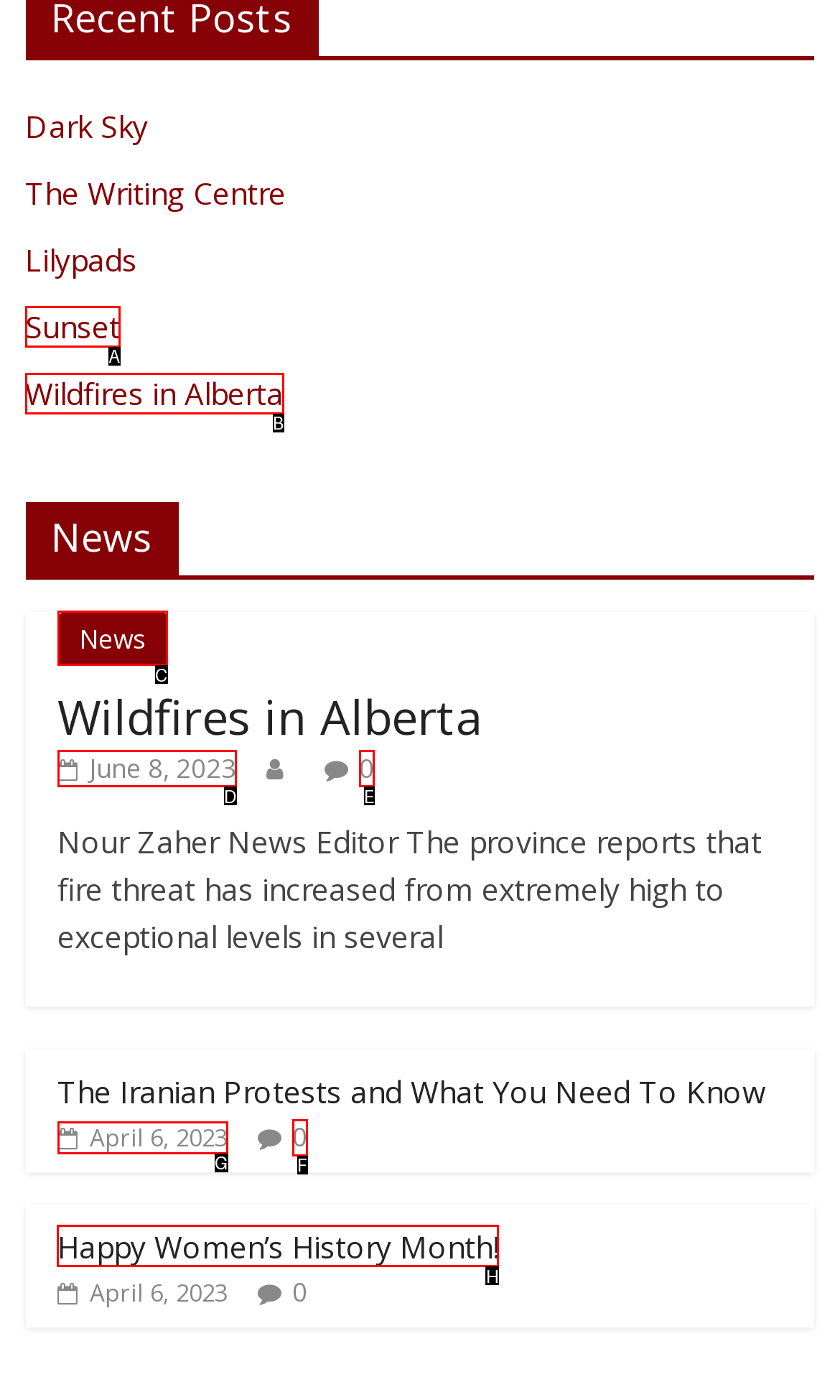Determine which HTML element I should select to execute the task: Explore the Happy Women’s History Month! article
Reply with the corresponding option's letter from the given choices directly.

H